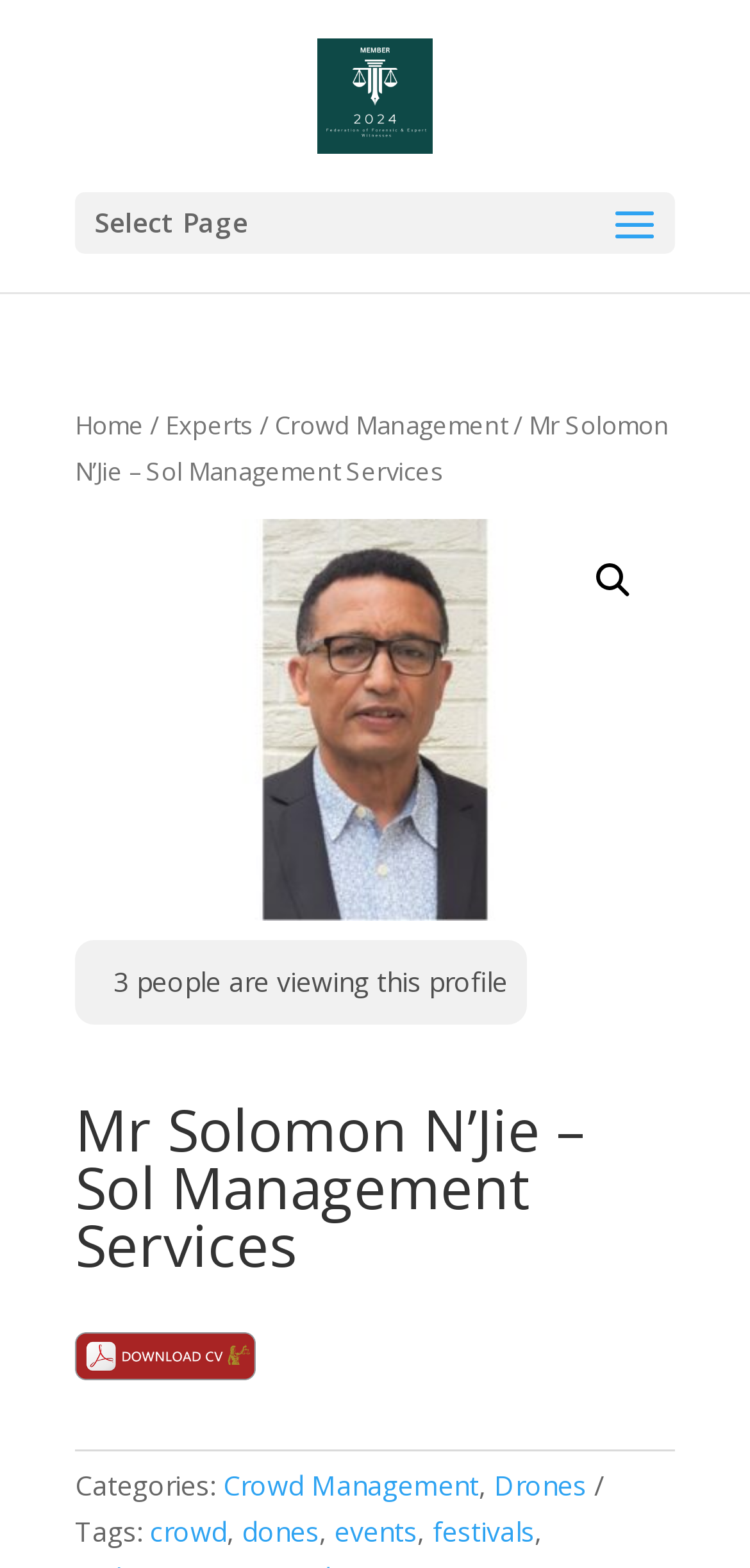Specify the bounding box coordinates for the region that must be clicked to perform the given instruction: "view Mr Solomon N’Jie – Sol Management Services".

[0.1, 0.702, 0.9, 0.812]